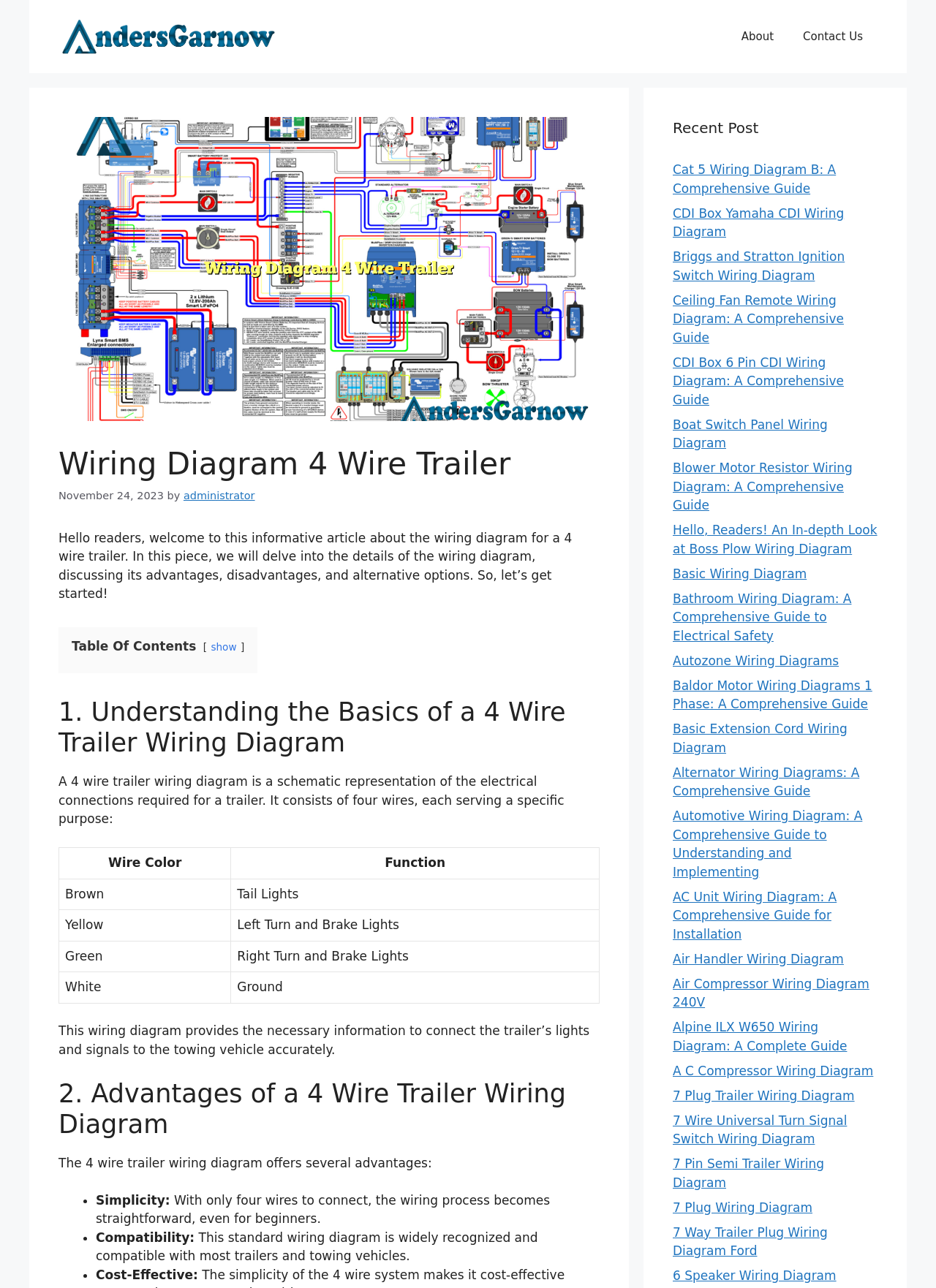Find the bounding box coordinates of the element I should click to carry out the following instruction: "Click on the 'Contact Us' link".

[0.842, 0.011, 0.938, 0.045]